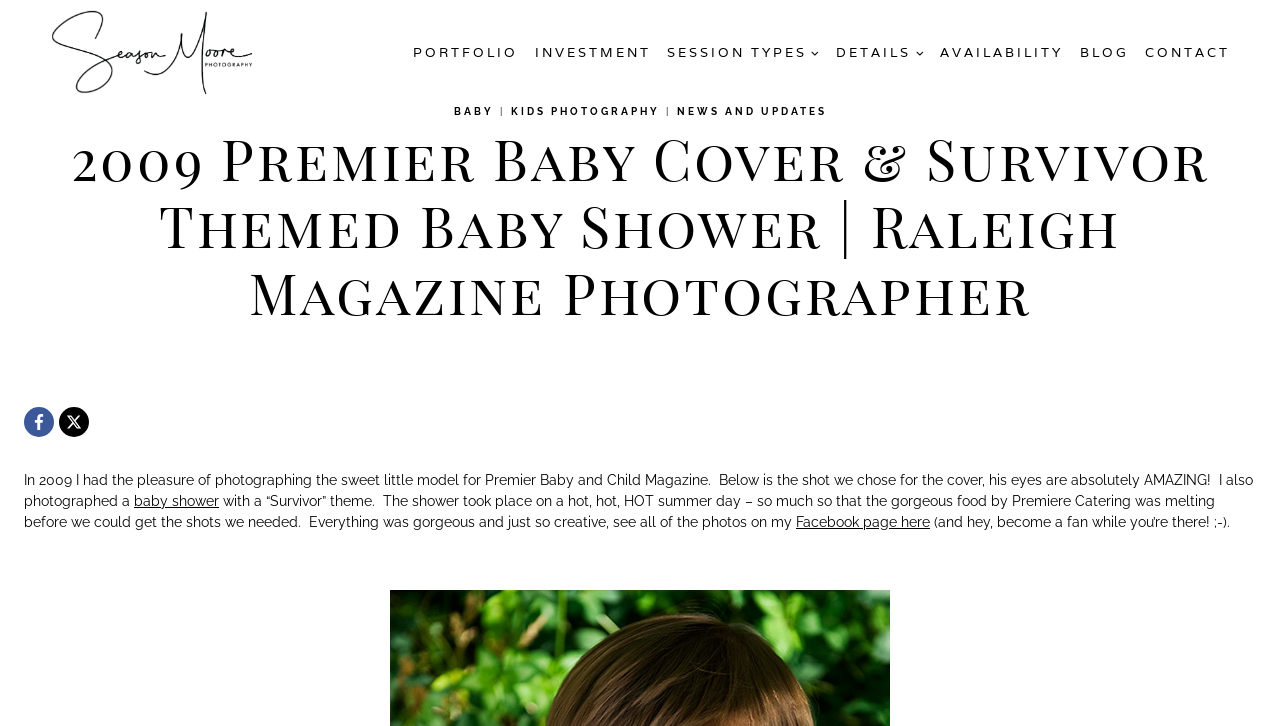Please specify the bounding box coordinates in the format (top-left x, top-left y, bottom-right x, bottom-right y), with values ranging from 0 to 1. Identify the bounding box for the UI component described as follows: Kids Photography

[0.399, 0.146, 0.515, 0.161]